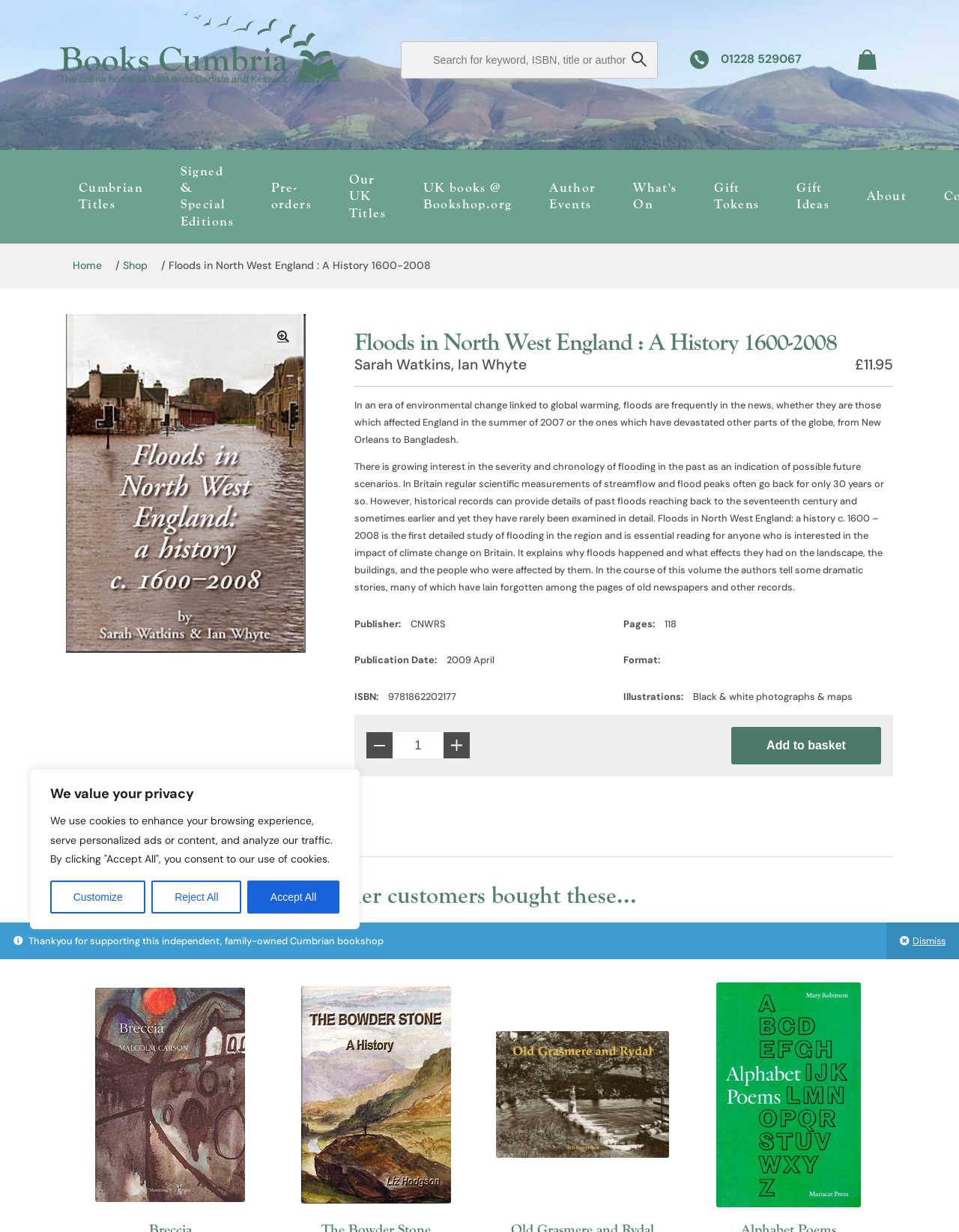Given the following UI element description: "Add to basket", find the bounding box coordinates in the webpage screenshot.

[0.762, 0.59, 0.919, 0.62]